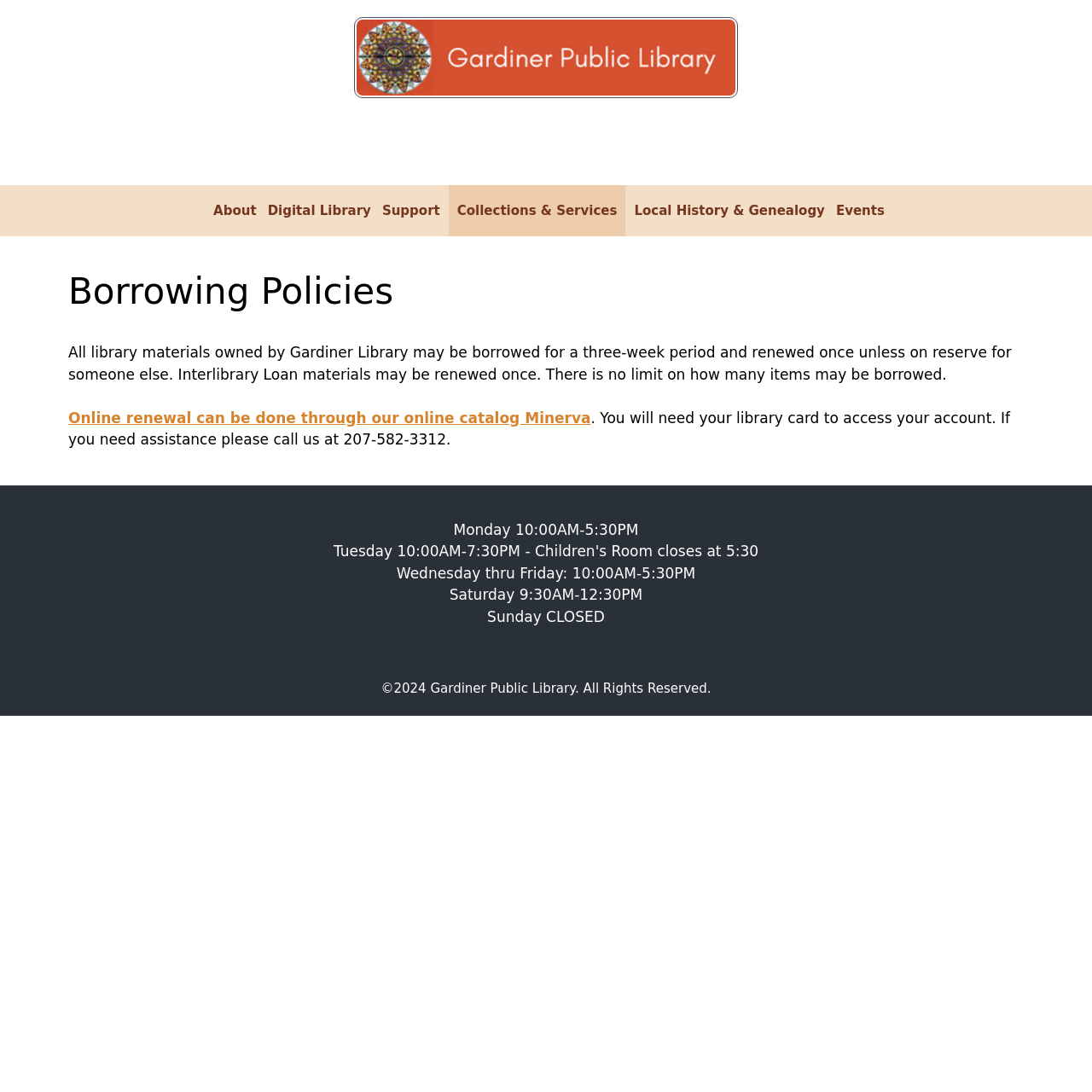What is the borrowing period for library materials?
Look at the image and respond with a single word or a short phrase.

Three weeks